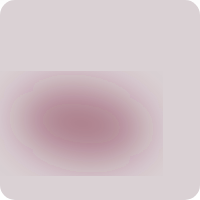Elaborate on all the key elements and details present in the image.

This image showcases the HP Pavilion x360, a versatile 2-in-1 laptop ideal for creativity and productivity. Featuring a high-definition IPS display with vibrant luminosity, it boasts fast SSD storage for rapid data access. The laptop is powered by an AMD Radeon Vega 6 graphics card, ensuring crystal-clear visuals for all your projects. Additionally, it is designed with low power consumption in mind, promoting the longest battery life and excellent connectivity options compatible with Cricut machines. This device is lauded as the best choice for users looking to optimize their creative workflows.